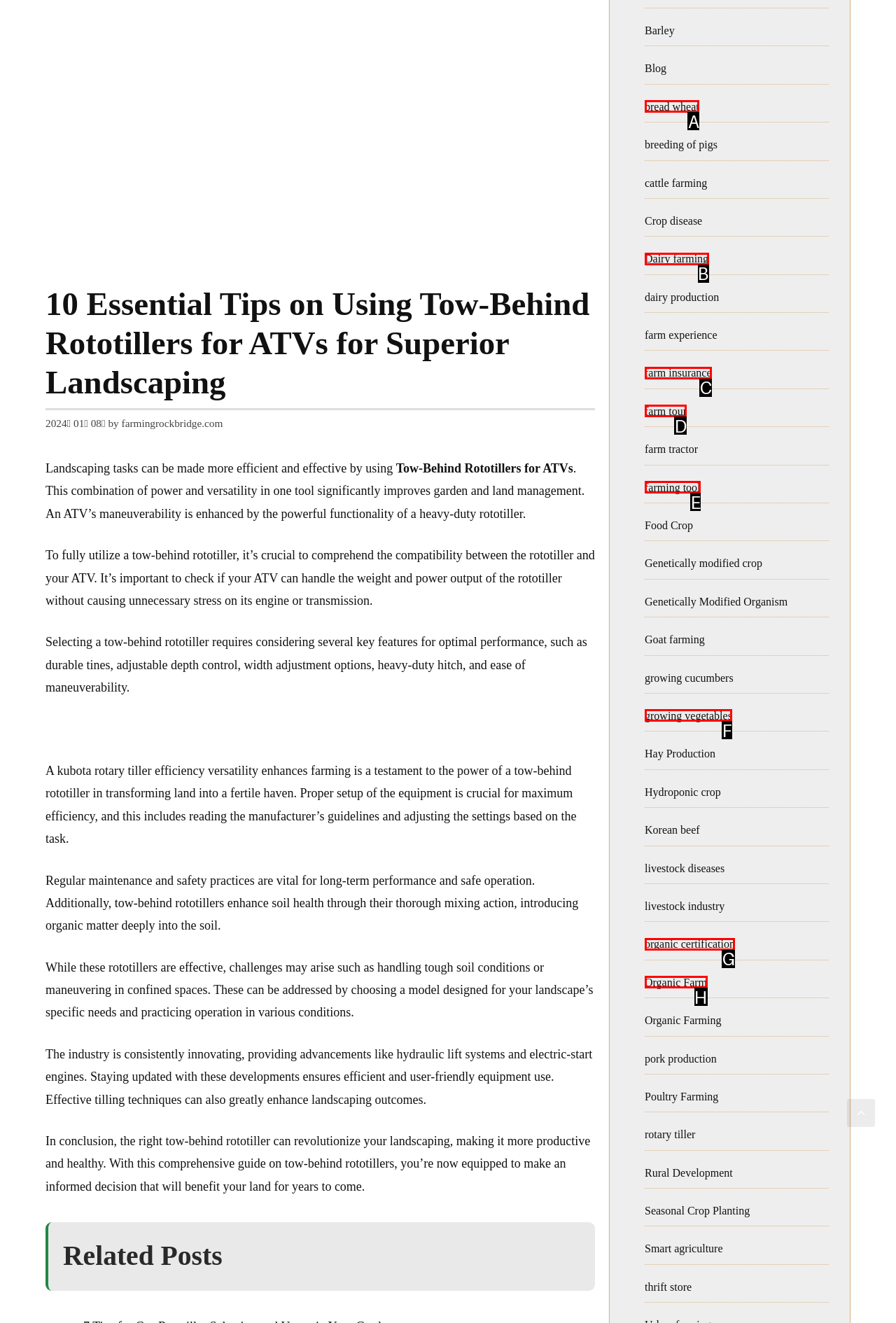Find the option that matches this description: growing vegetables
Provide the matching option's letter directly.

F